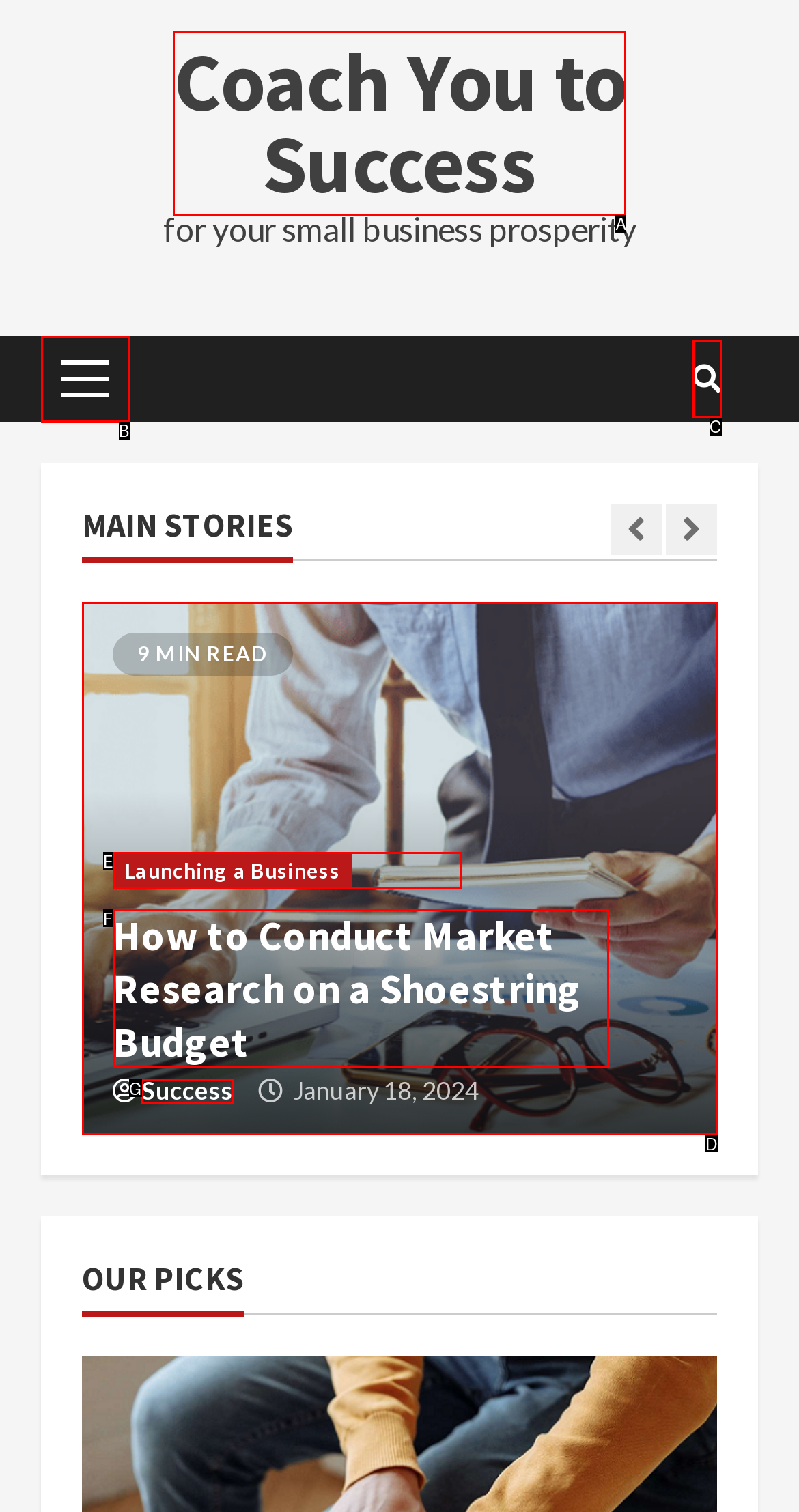Tell me which option best matches the description: Primary Menu
Answer with the option's letter from the given choices directly.

B